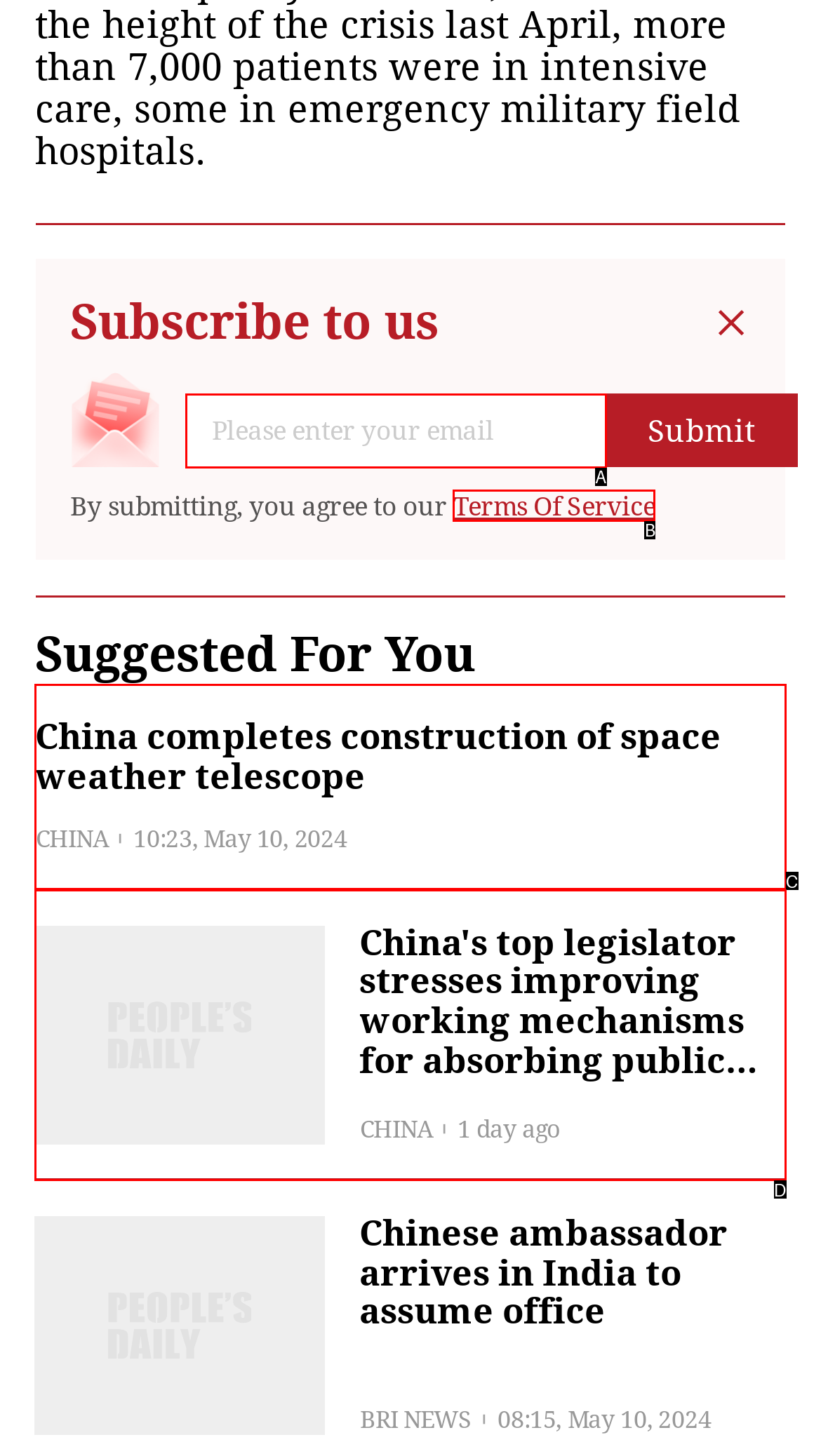Determine which HTML element best fits the description: Terms Of Service
Answer directly with the letter of the matching option from the available choices.

B